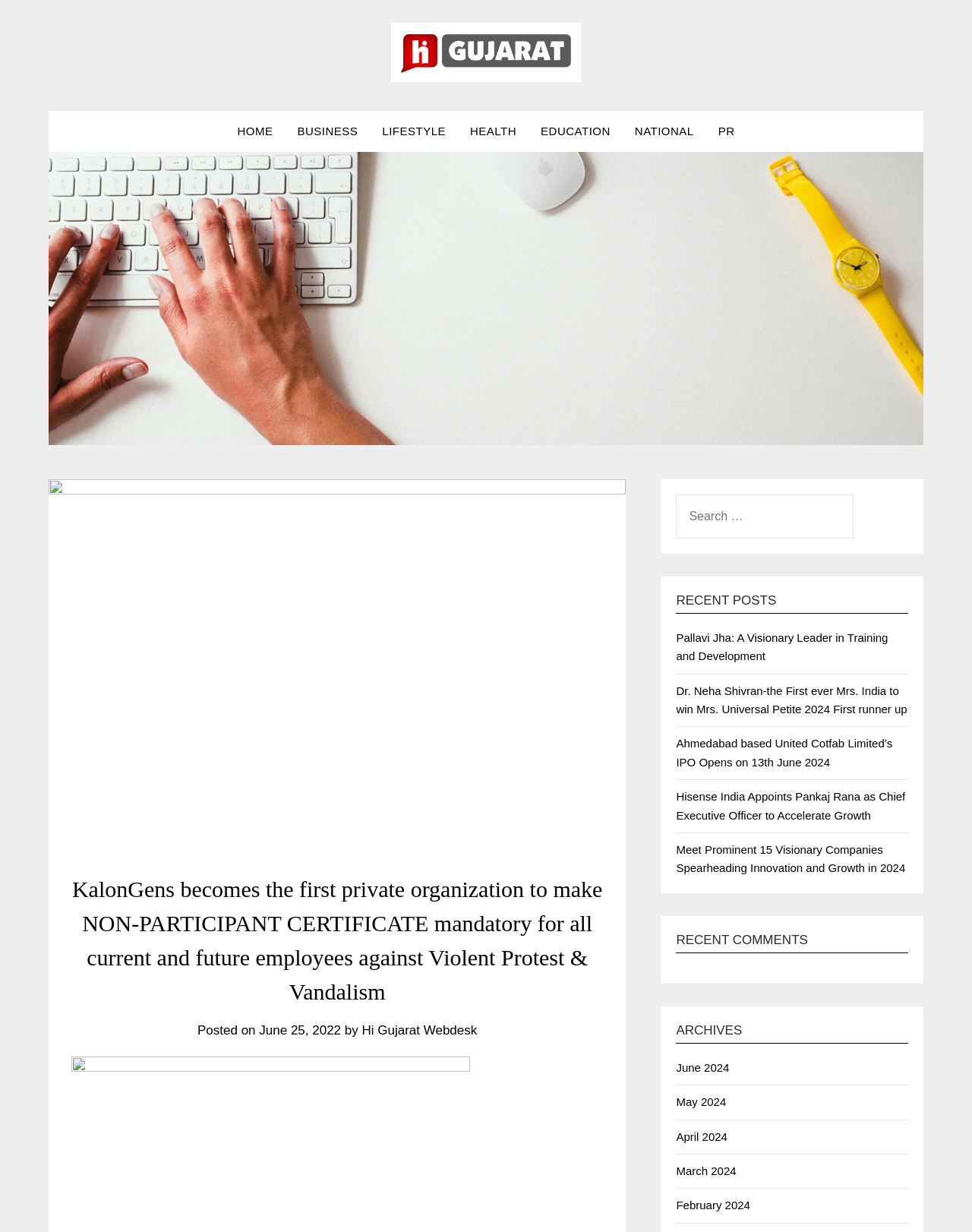Find and indicate the bounding box coordinates of the region you should select to follow the given instruction: "Search for something".

[0.696, 0.401, 0.934, 0.437]